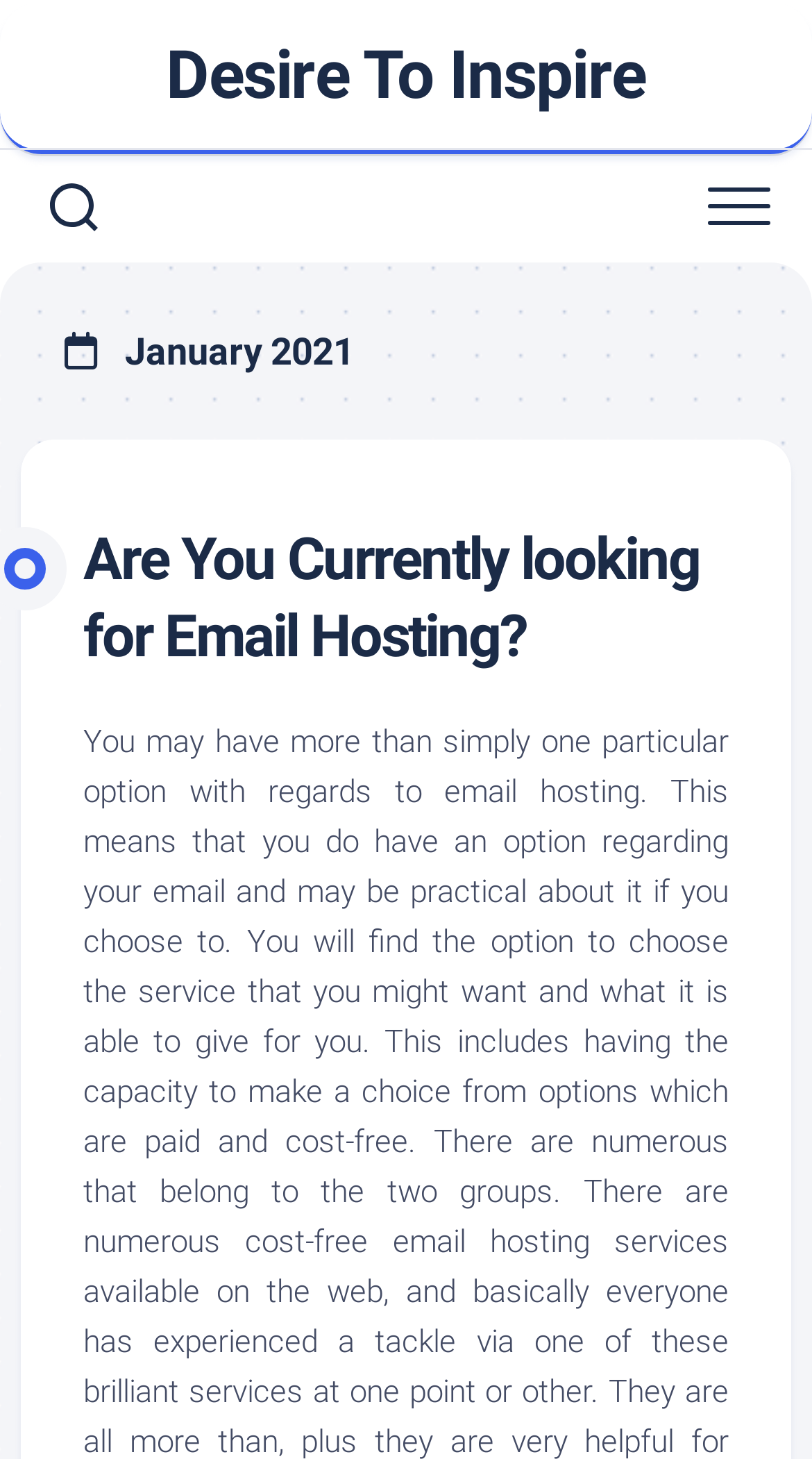Provide a one-word or brief phrase answer to the question:
What is the text of the first link on the webpage?

Desire To Inspire